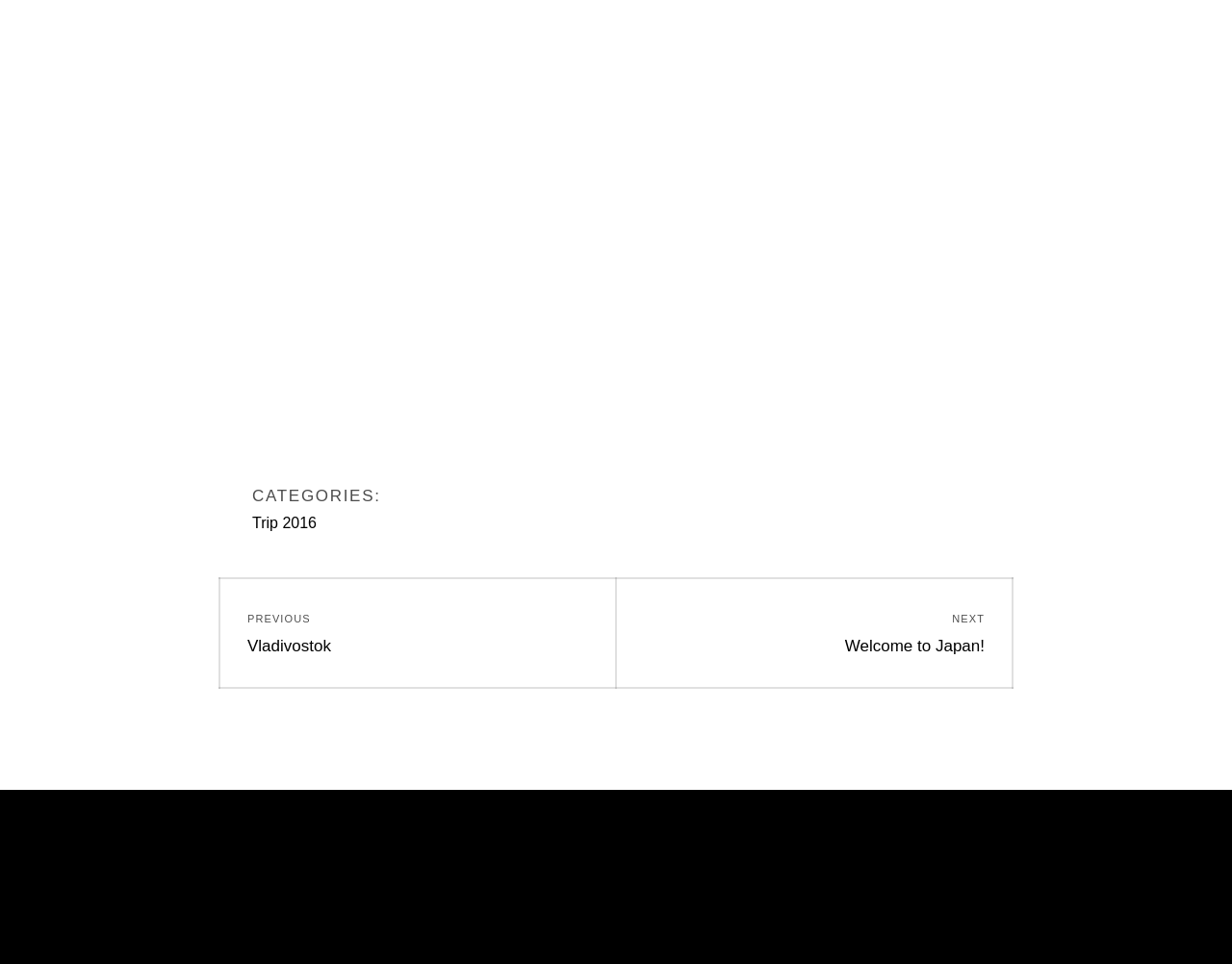Give a one-word or short phrase answer to this question: 
How many columns are there in the post navigation table?

2